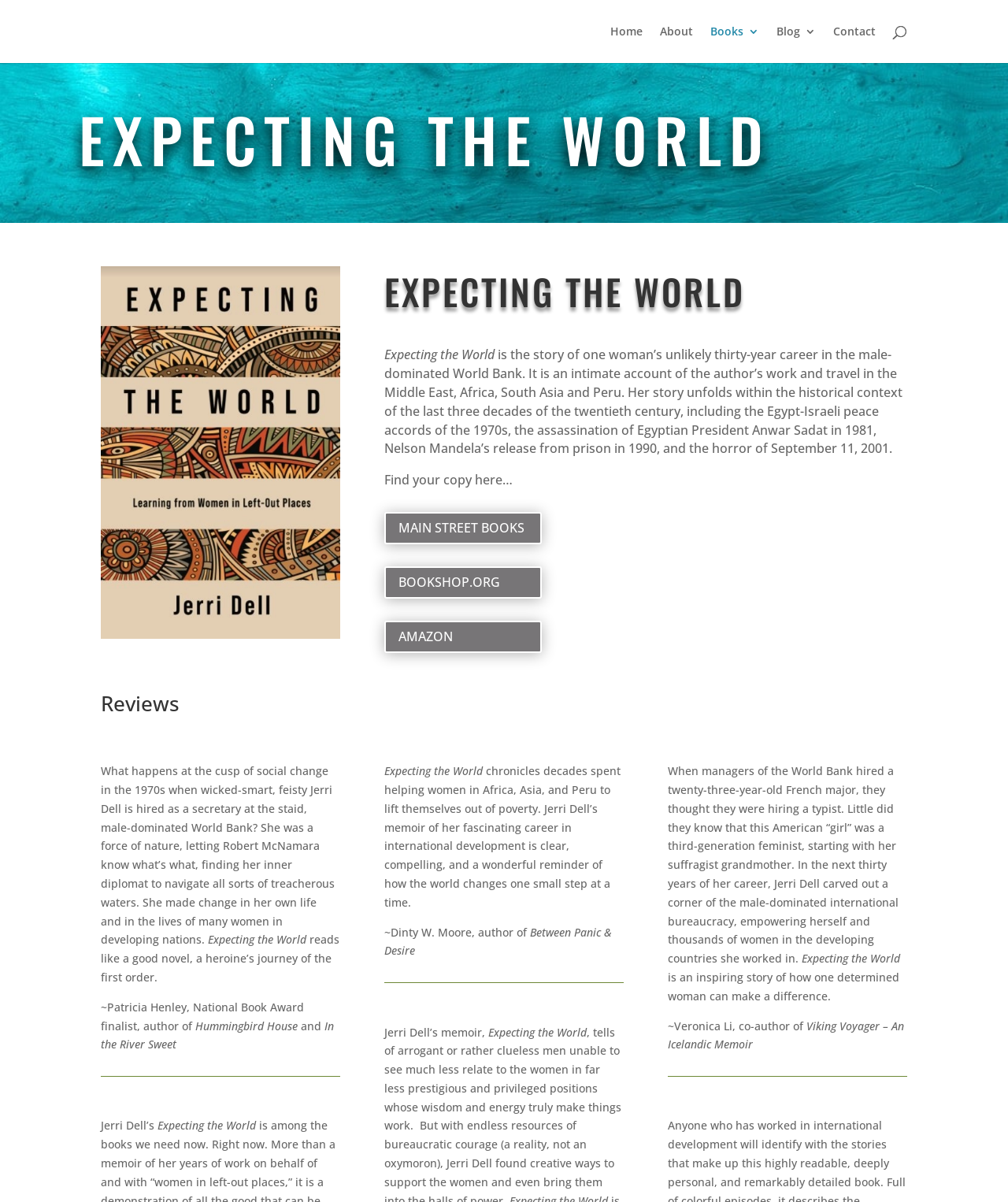Find the bounding box coordinates of the element to click in order to complete this instruction: "Click on the 'Home' link". The bounding box coordinates must be four float numbers between 0 and 1, denoted as [left, top, right, bottom].

[0.605, 0.022, 0.638, 0.052]